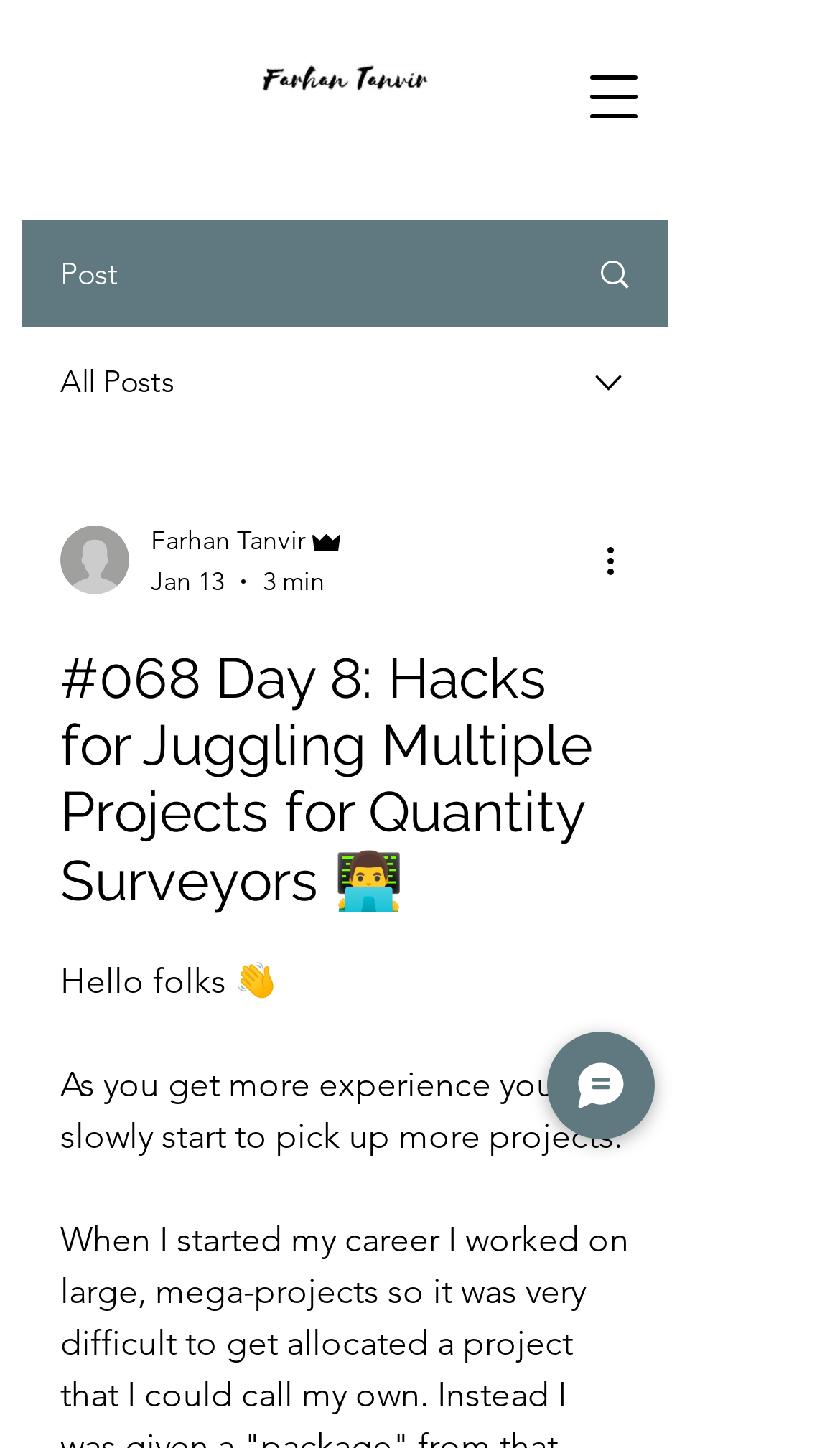What is the topic of the article?
Based on the visual content, answer with a single word or a brief phrase.

Juggling Multiple Projects for Quantity Surveyors